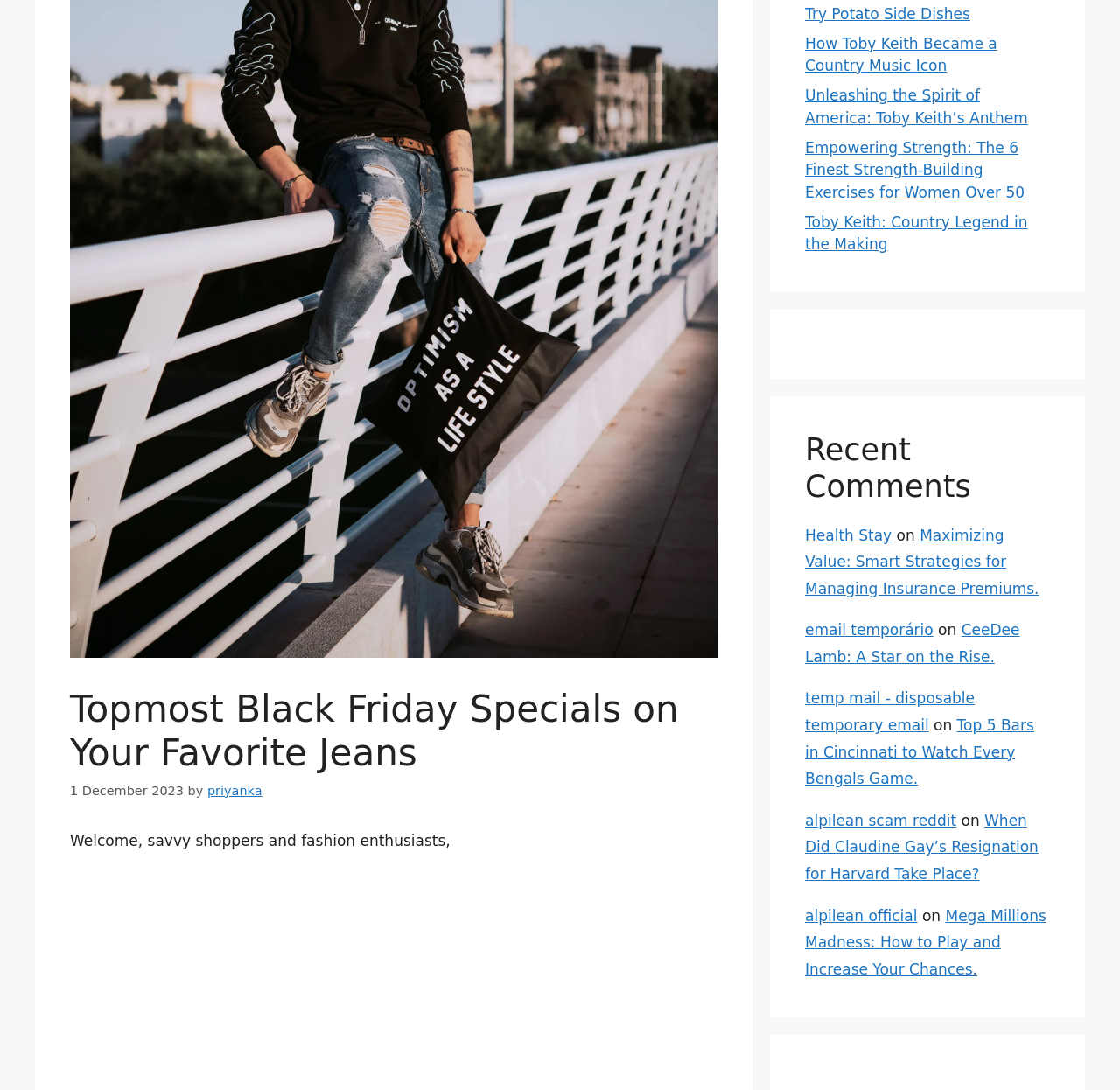Identify the bounding box of the HTML element described as: "priyanka".

[0.185, 0.719, 0.234, 0.732]